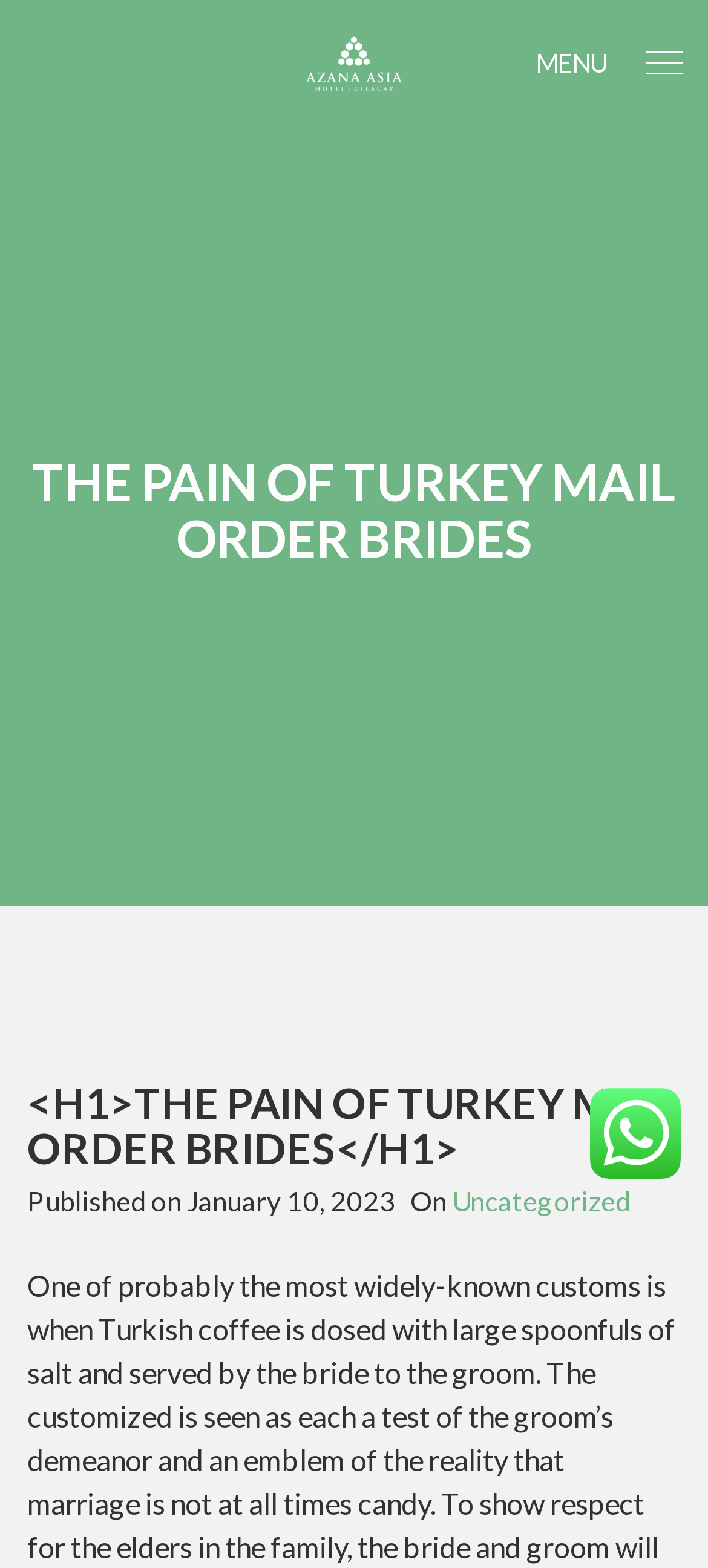What is the category of the article?
Examine the image closely and answer the question with as much detail as possible.

I found the category of the article by looking at the link 'Uncategorized' which is located next to the text 'On'.